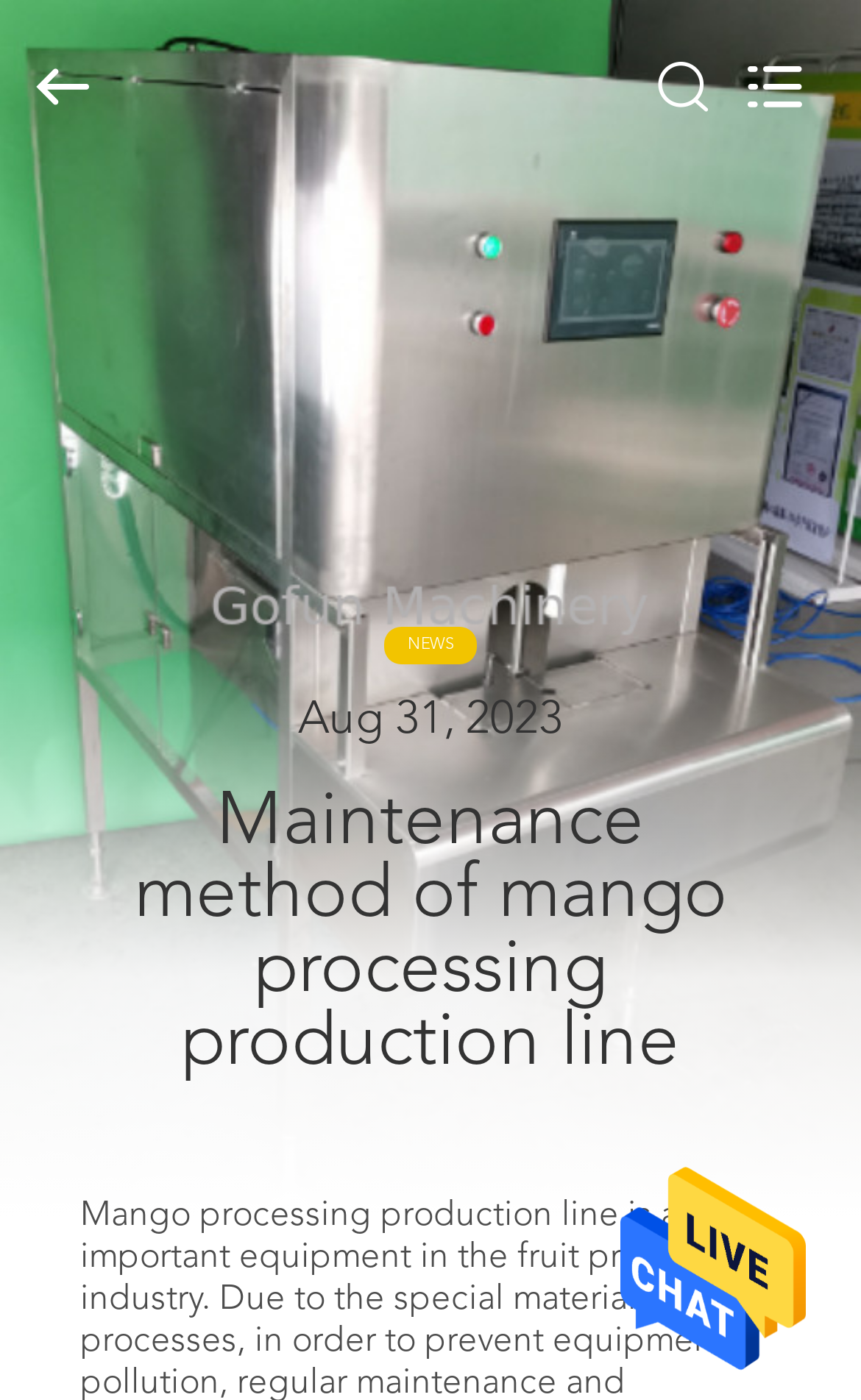Please locate the bounding box coordinates of the region I need to click to follow this instruction: "Leave a message".

[0.288, 0.21, 0.712, 0.251]